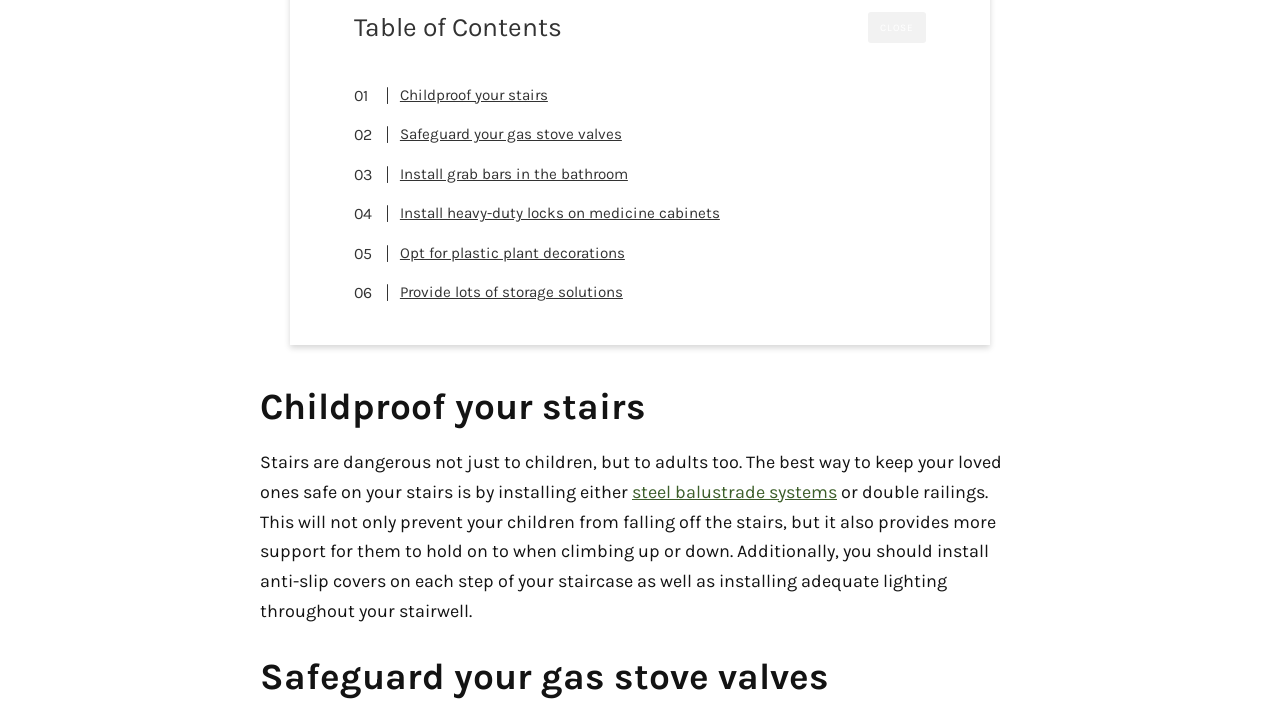Please provide a brief answer to the question using only one word or phrase: 
What is the purpose of anti-slip covers on stairs?

Prevent falling